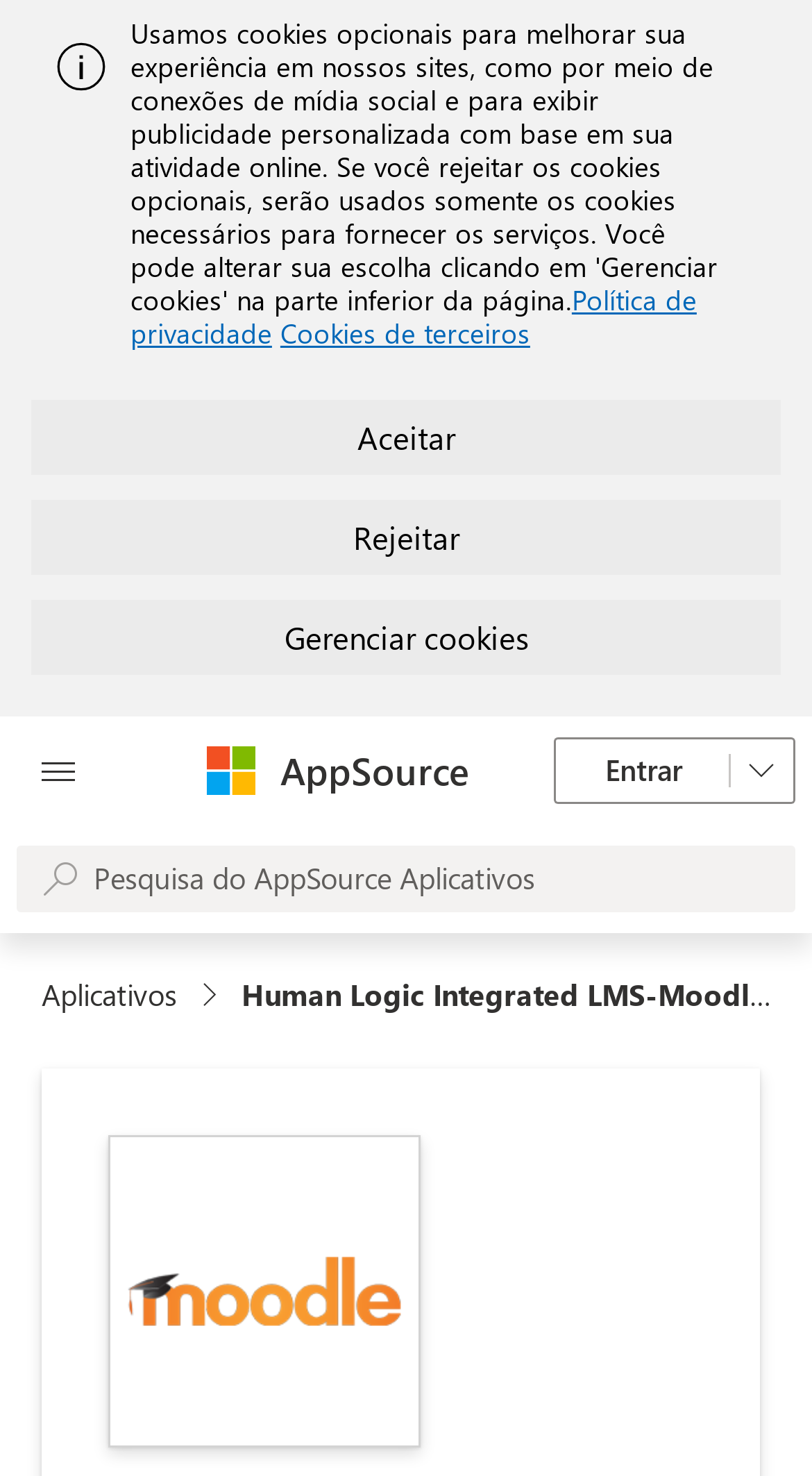Identify the coordinates of the bounding box for the element that must be clicked to accomplish the instruction: "Search for an application".

[0.021, 0.573, 0.979, 0.618]